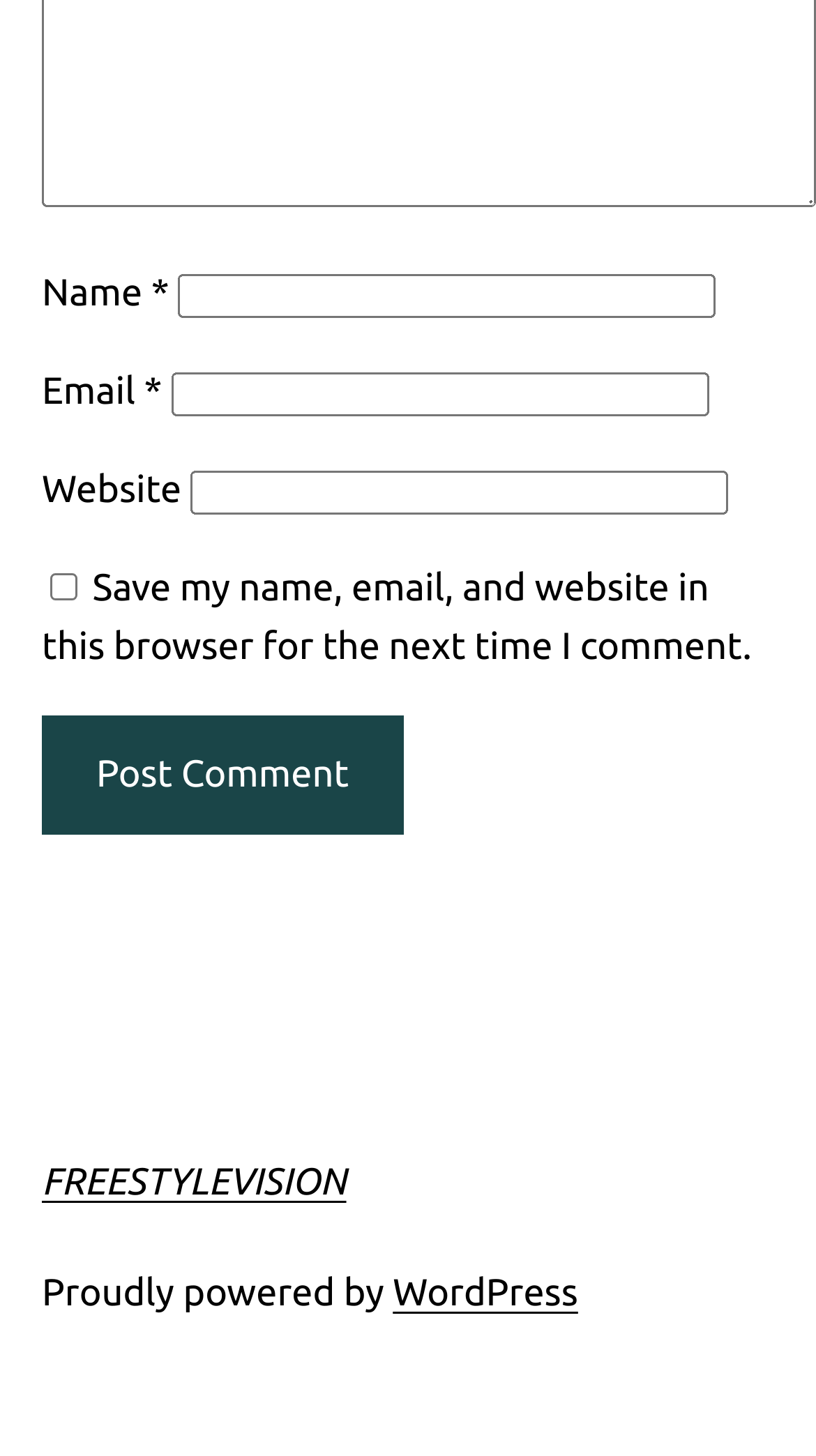What is the topmost element on the webpage?
Based on the image, give a one-word or short phrase answer.

Name